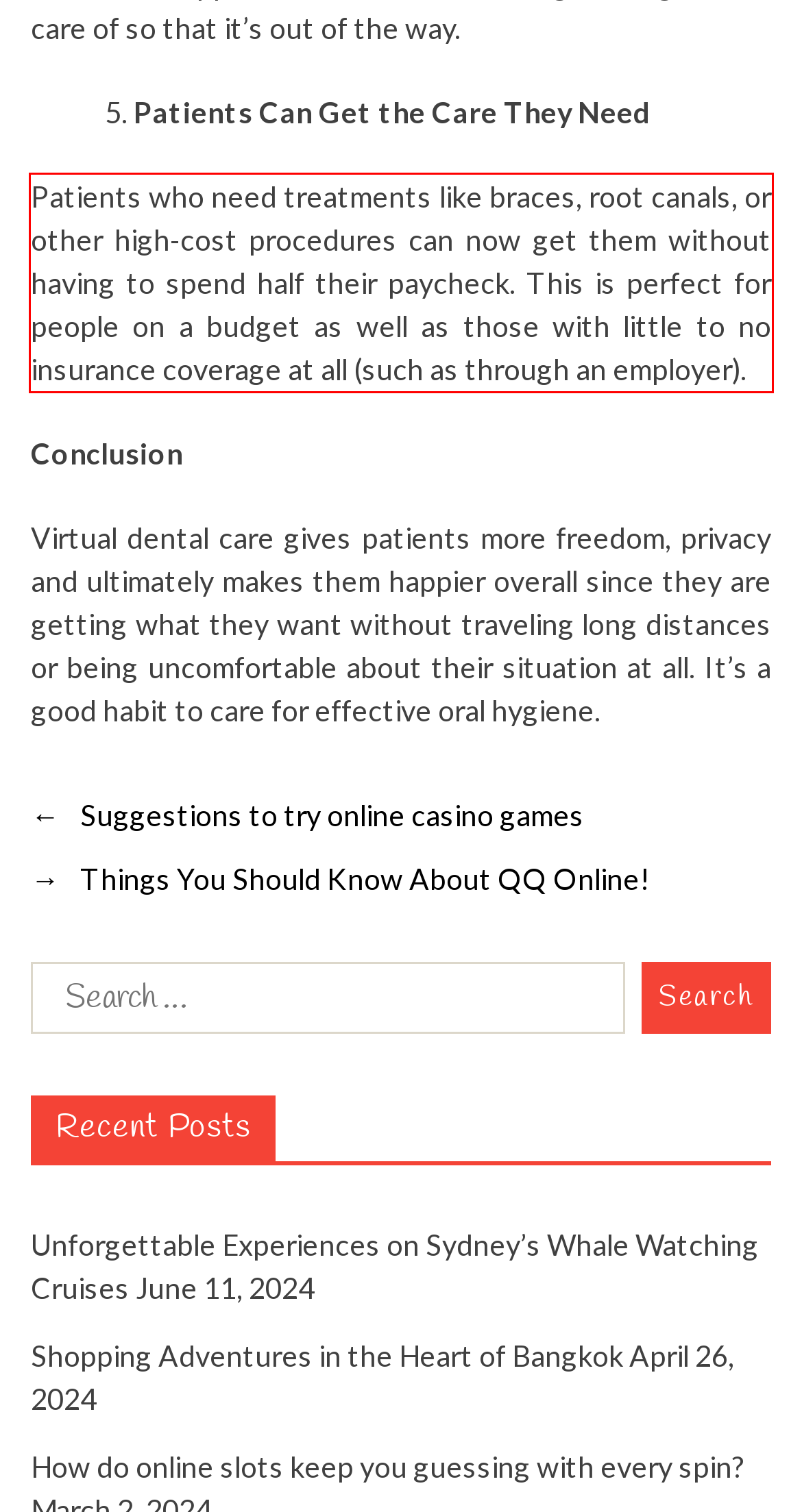You are provided with a screenshot of a webpage featuring a red rectangle bounding box. Extract the text content within this red bounding box using OCR.

Patients who need treatments like braces, root canals, or other high-cost procedures can now get them without having to spend half their paycheck. This is perfect for people on a budget as well as those with little to no insurance coverage at all (such as through an employer).